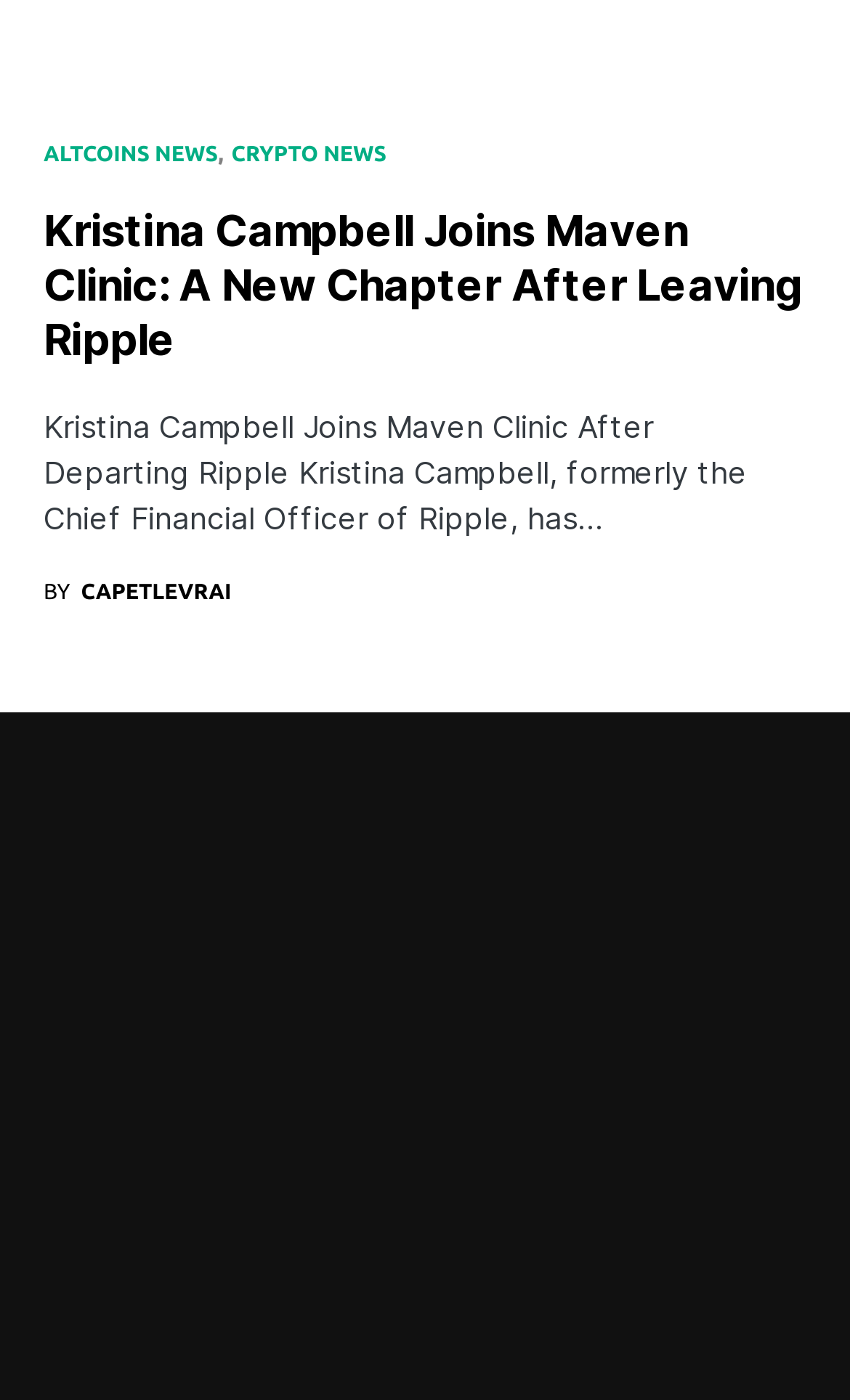Find and indicate the bounding box coordinates of the region you should select to follow the given instruction: "View author profile of Chun Mun Khor".

None